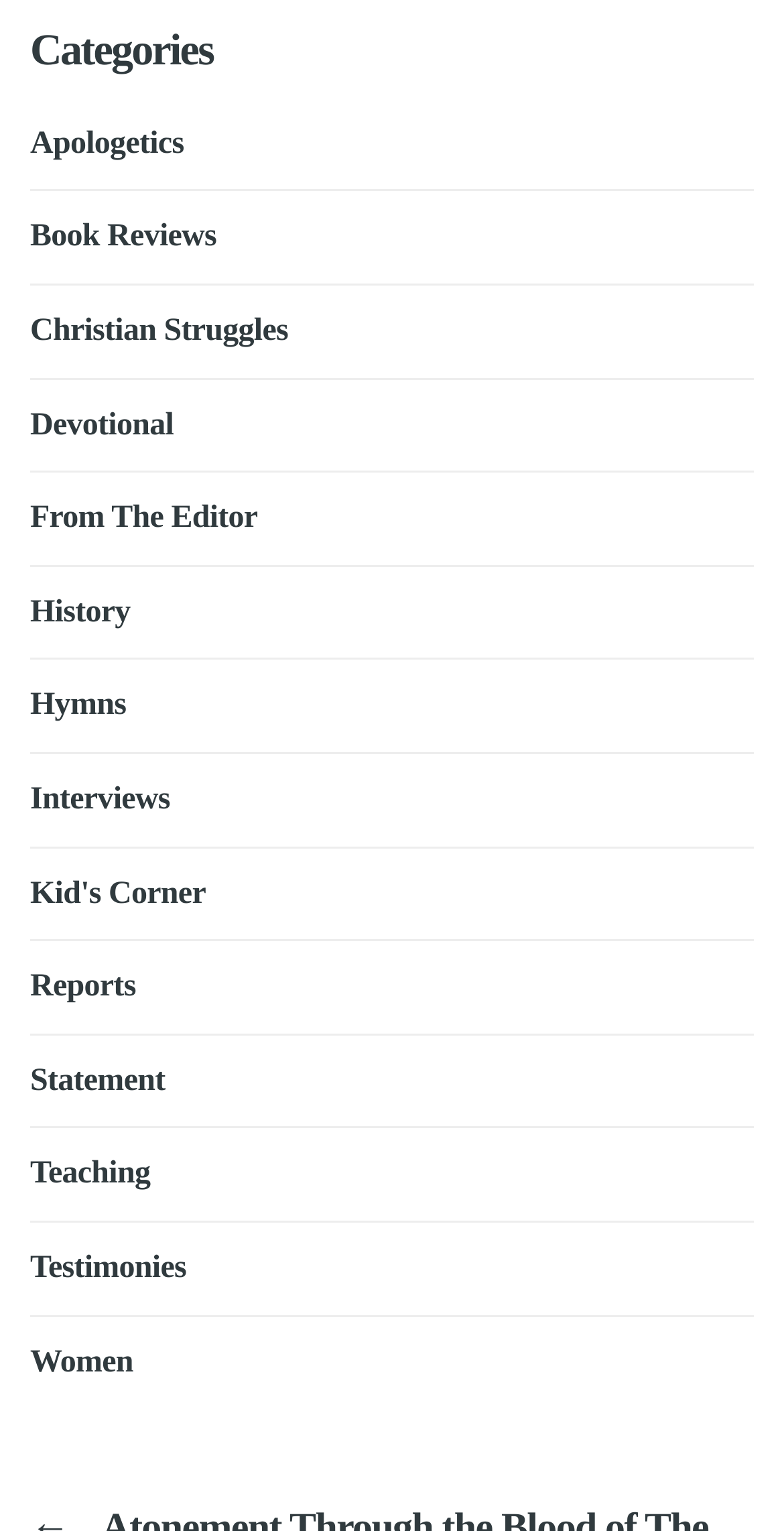Please give the bounding box coordinates of the area that should be clicked to fulfill the following instruction: "Click on Apologetics". The coordinates should be in the format of four float numbers from 0 to 1, i.e., [left, top, right, bottom].

[0.038, 0.083, 0.235, 0.105]